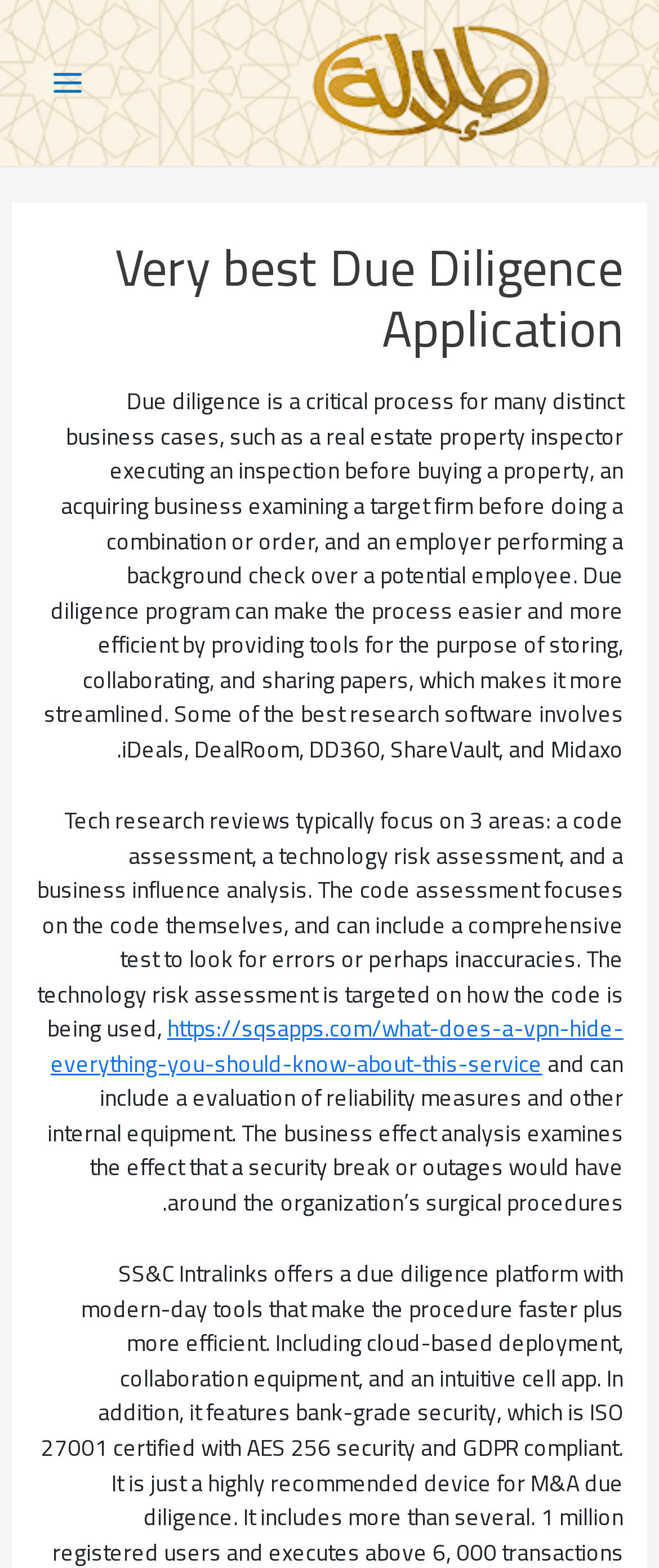What is a technology risk assessment? Examine the screenshot and reply using just one word or a brief phrase.

Evaluates how code is being used